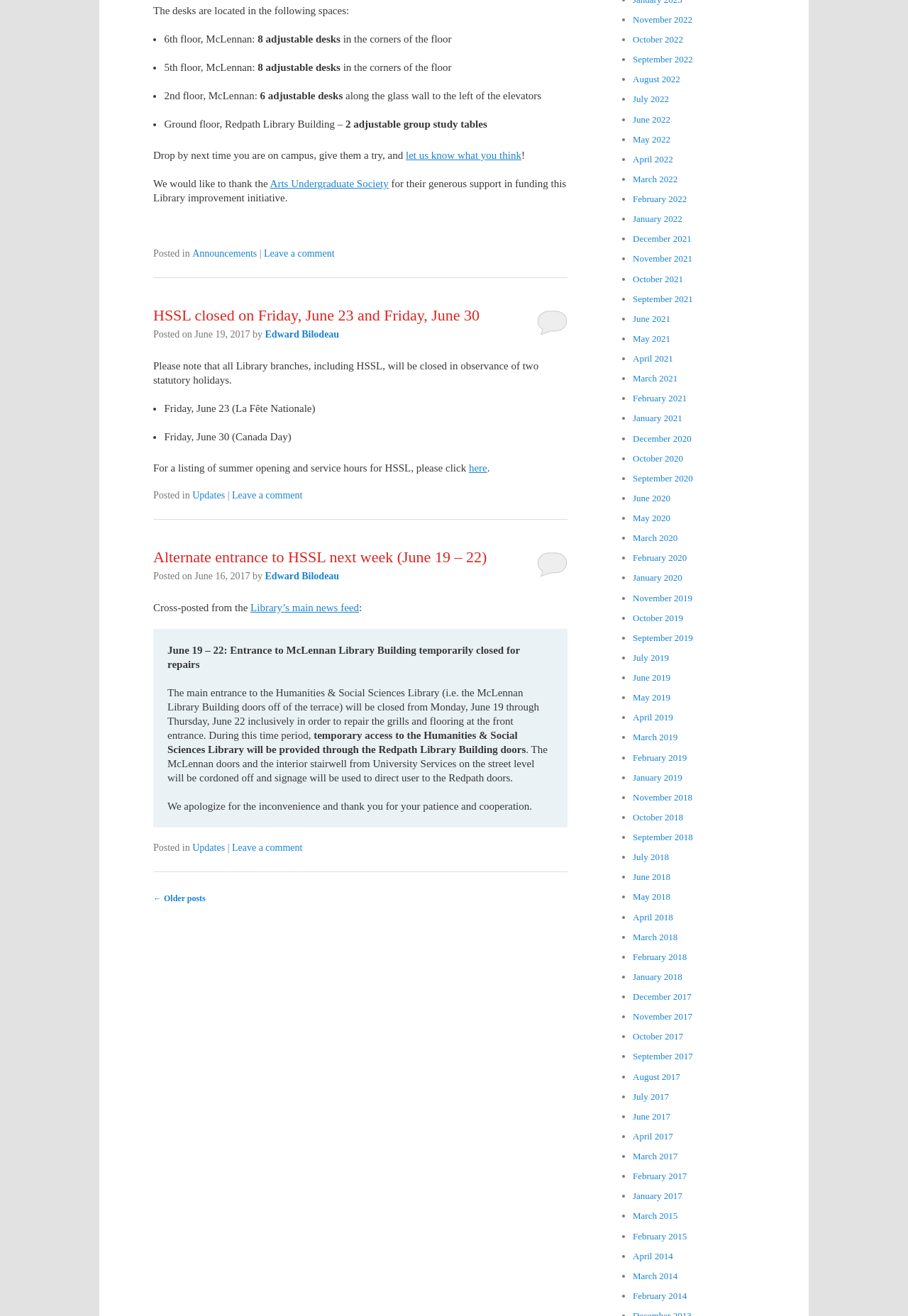Show the bounding box coordinates of the region that should be clicked to follow the instruction: "Read the announcement about HSSL closed on Friday."

[0.169, 0.224, 0.625, 0.25]